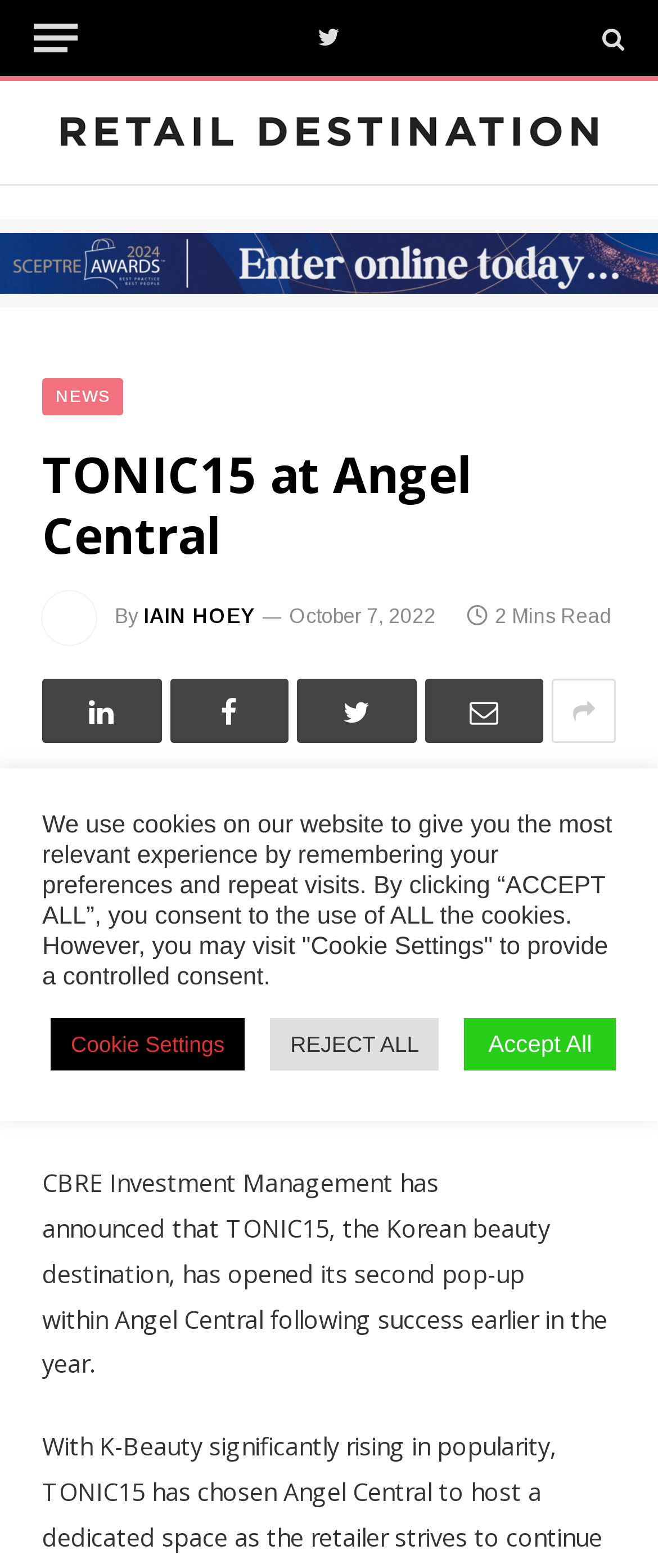Specify the bounding box coordinates of the area that needs to be clicked to achieve the following instruction: "contact us".

None